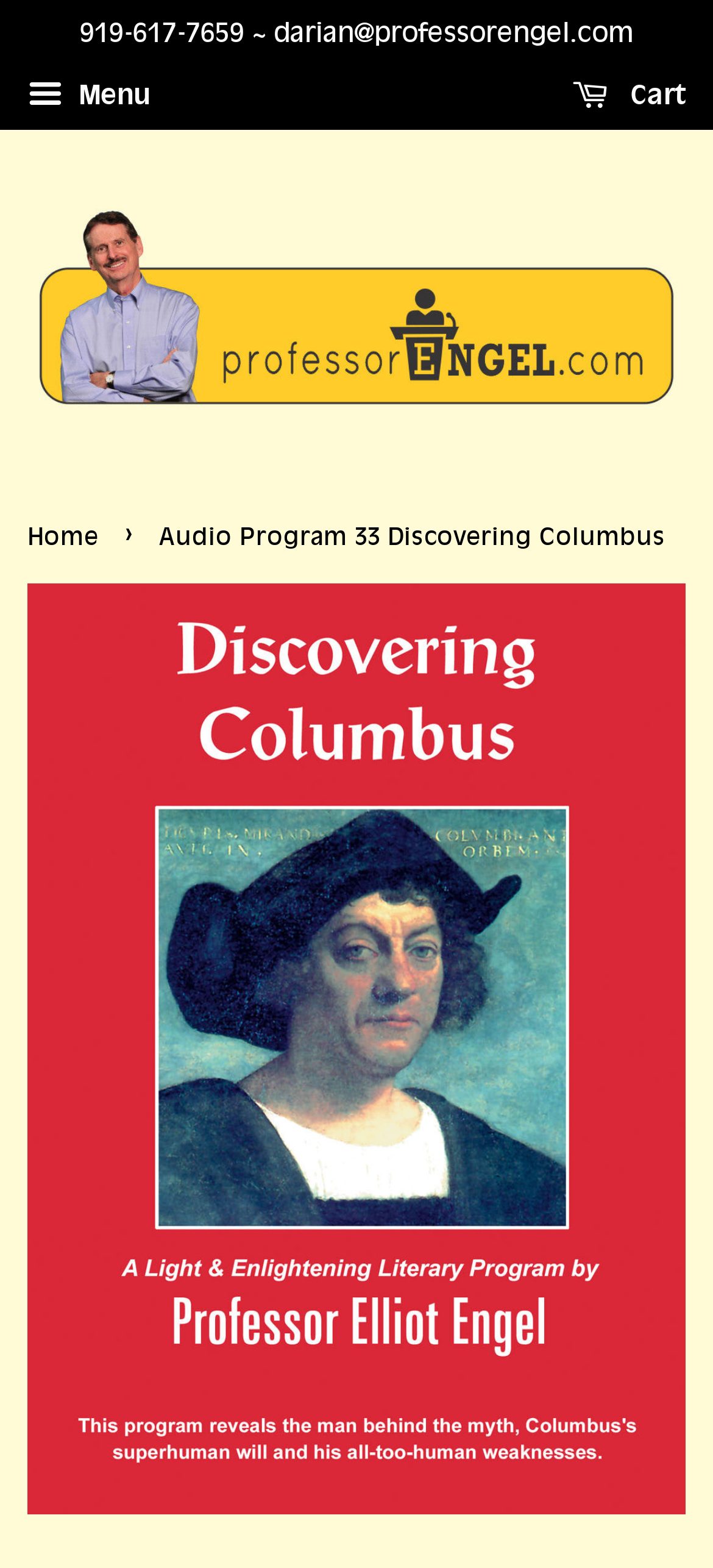What is the name of the professor?
Look at the image and respond with a single word or a short phrase.

Professor Elliot Engel